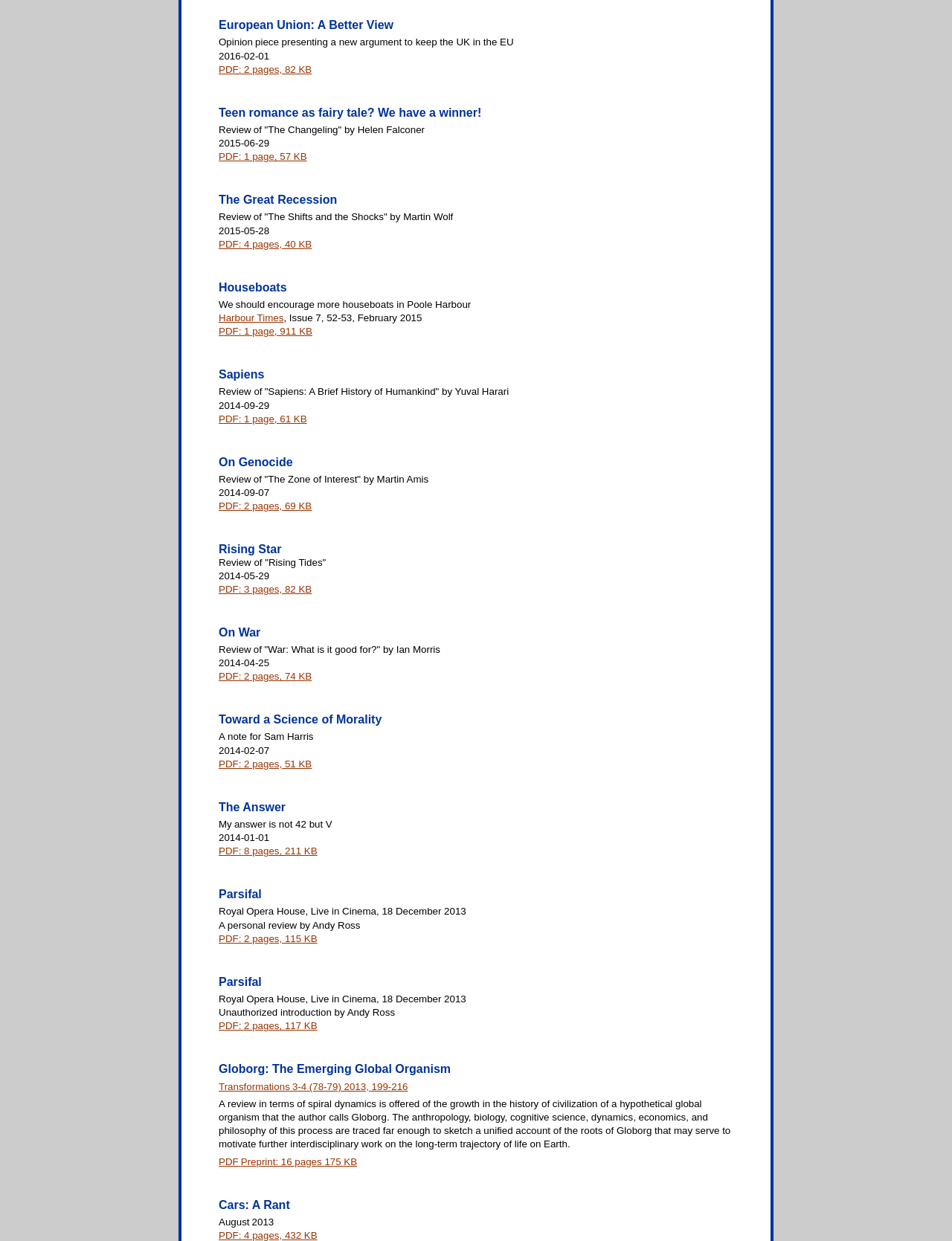Based on the image, provide a detailed response to the question:
What is the name of the opera house mentioned in the webpage?

The name of the opera house mentioned in the webpage is Royal Opera House, which is indicated by the StaticText element with ID 394.